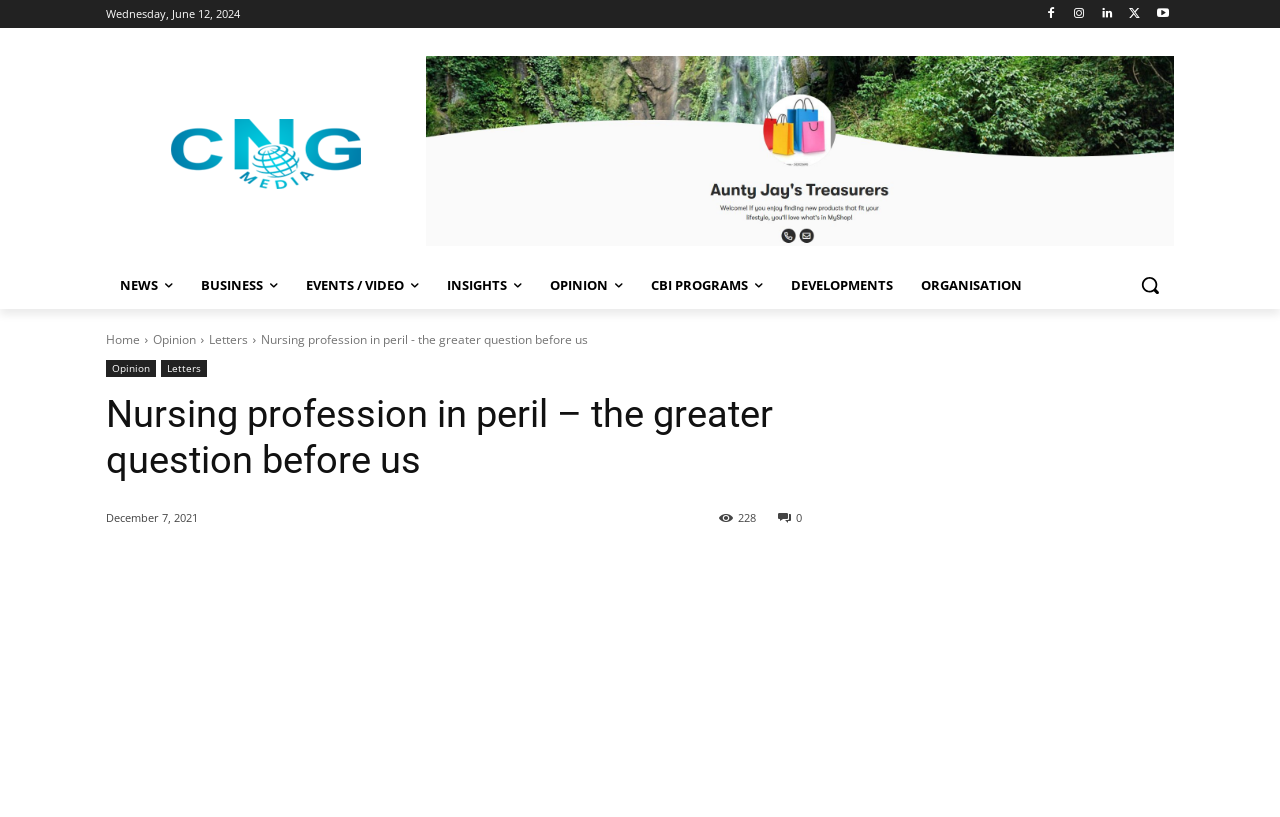Locate the bounding box coordinates of the element I should click to achieve the following instruction: "Search for something".

[0.88, 0.32, 0.917, 0.378]